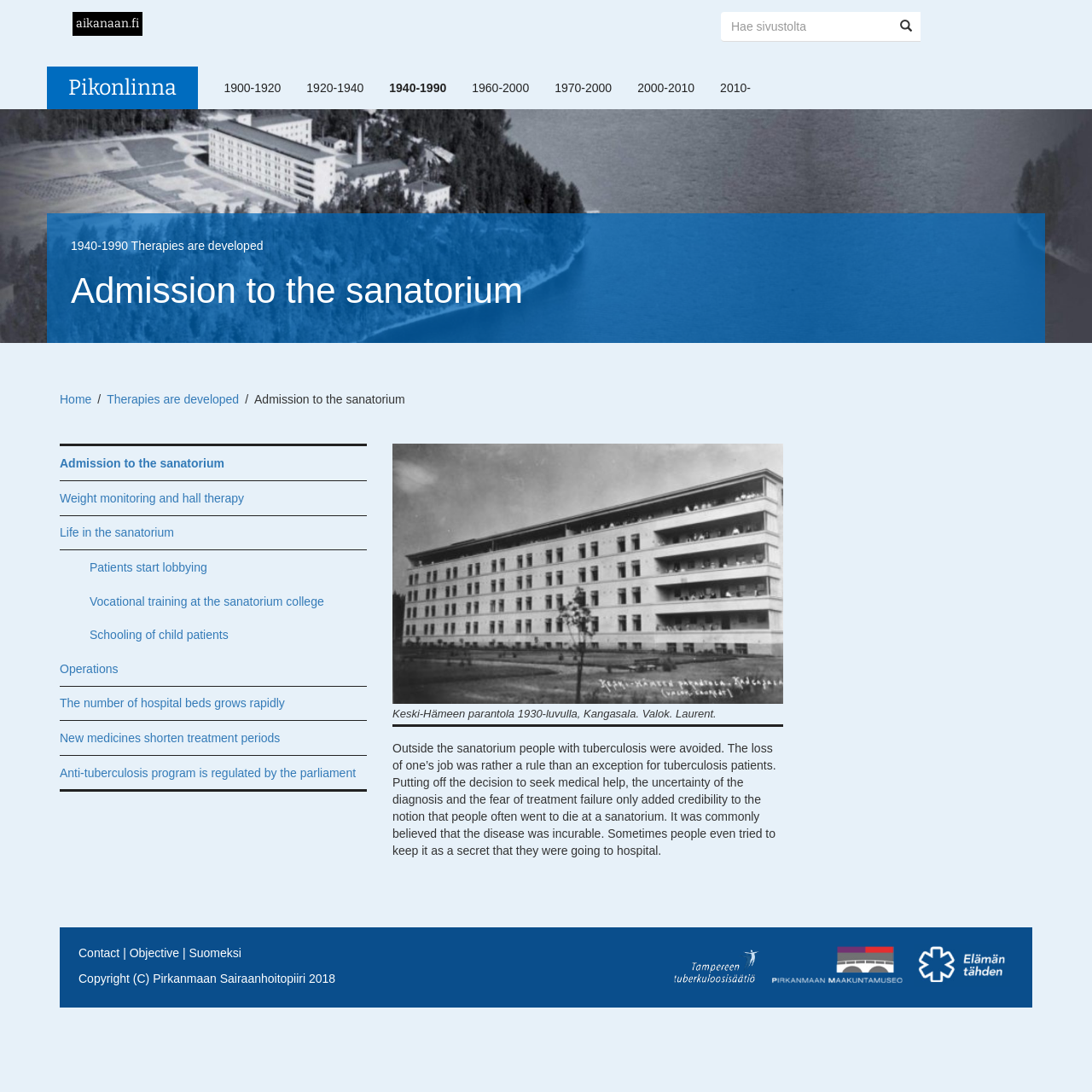What is the consequence of having tuberculosis?
Carefully analyze the image and provide a thorough answer to the question.

According to the text, 'Outside the sanatorium people with tuberculosis were avoided. The loss of one’s job was rather a rule than an exception for tuberculosis patients.', indicating that having tuberculosis often resulted in the loss of one's job.